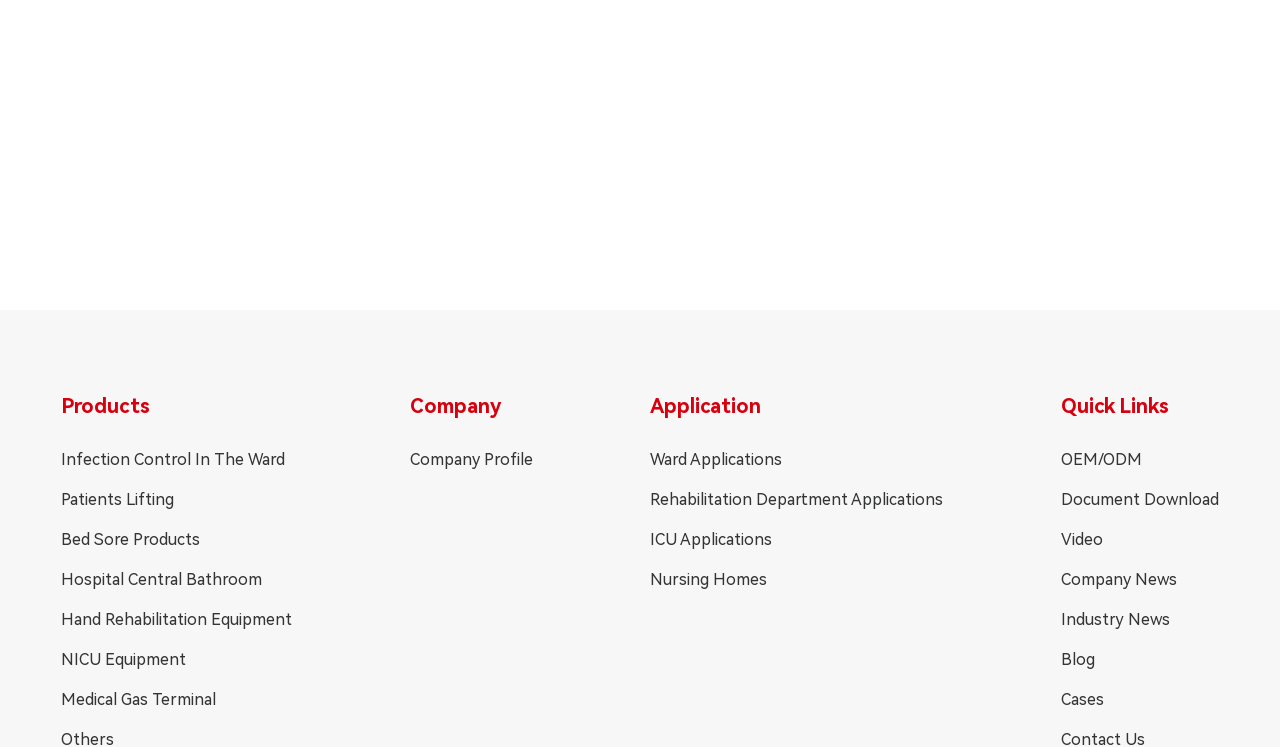Find the bounding box coordinates of the clickable element required to execute the following instruction: "View products". Provide the coordinates as four float numbers between 0 and 1, i.e., [left, top, right, bottom].

[0.048, 0.522, 0.228, 0.564]